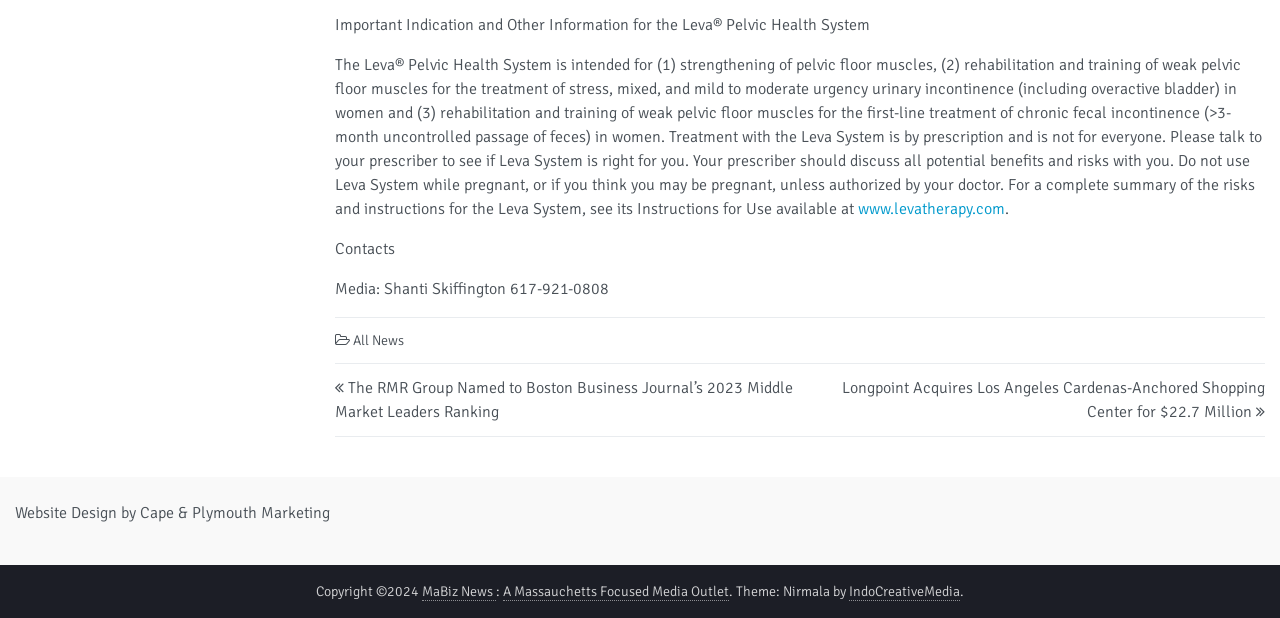Pinpoint the bounding box coordinates of the clickable element needed to complete the instruction: "Visit the website design page". The coordinates should be provided as four float numbers between 0 and 1: [left, top, right, bottom].

[0.012, 0.813, 0.091, 0.845]